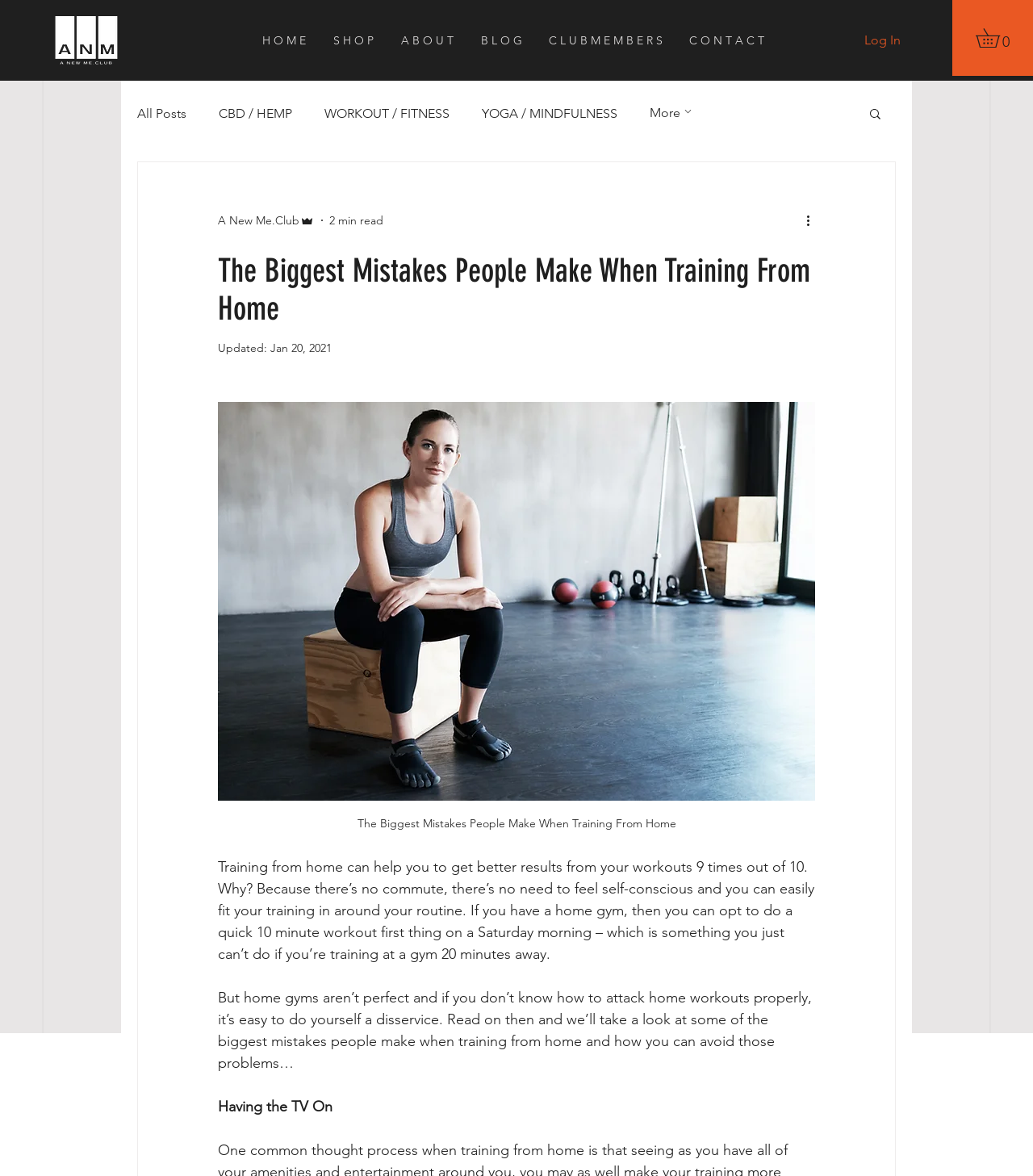What is the purpose of the 'Search' button?
With the help of the image, please provide a detailed response to the question.

The 'Search' button is likely used to search for specific content on the website, such as blog posts or products, allowing users to quickly find what they are looking for.